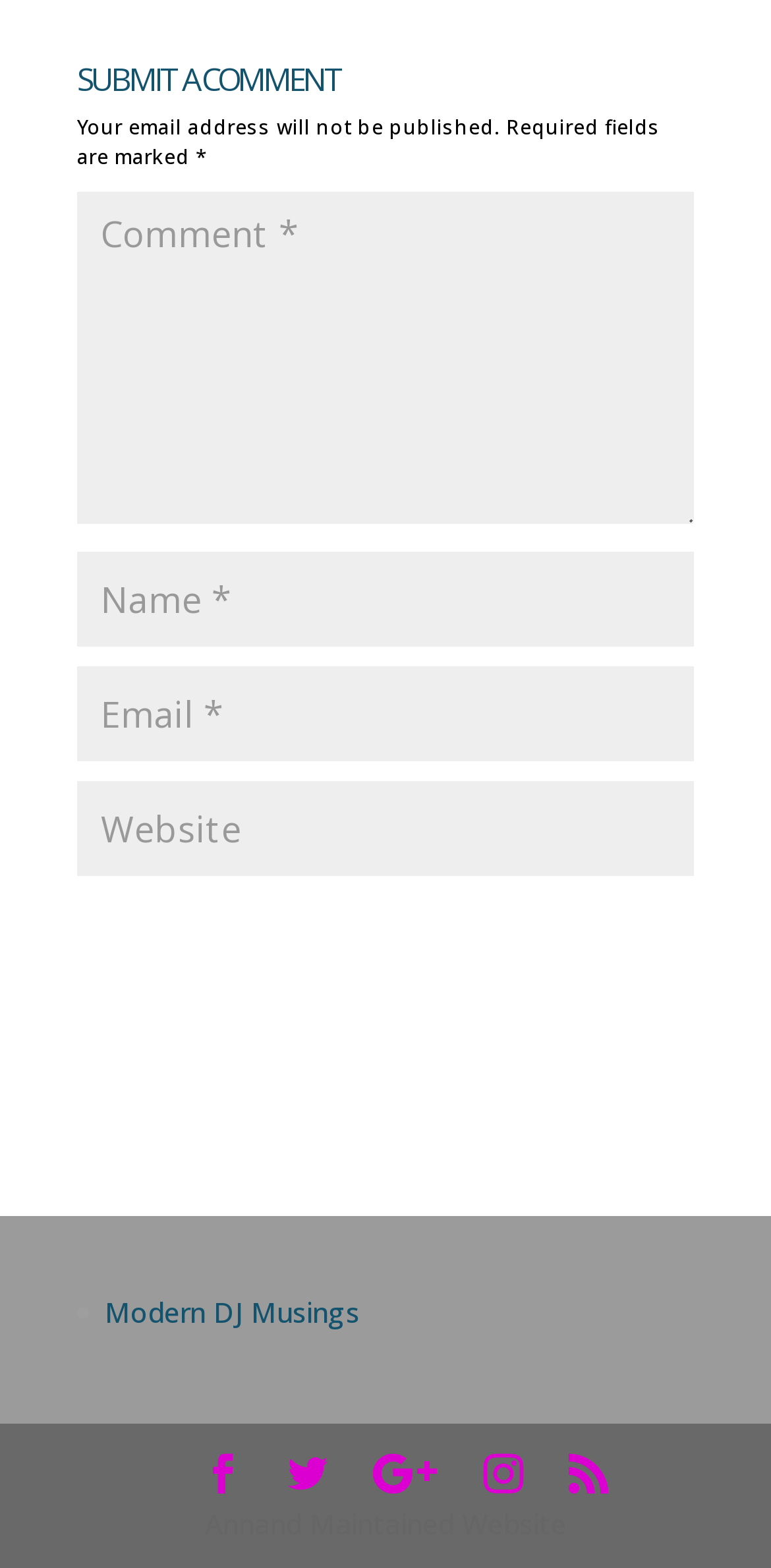What is the text below the 'SUBMIT A COMMENT' heading?
Can you offer a detailed and complete answer to this question?

Below the 'SUBMIT A COMMENT' heading, there is a static text 'Your email address will not be published.' which informs users that their email address will not be published.